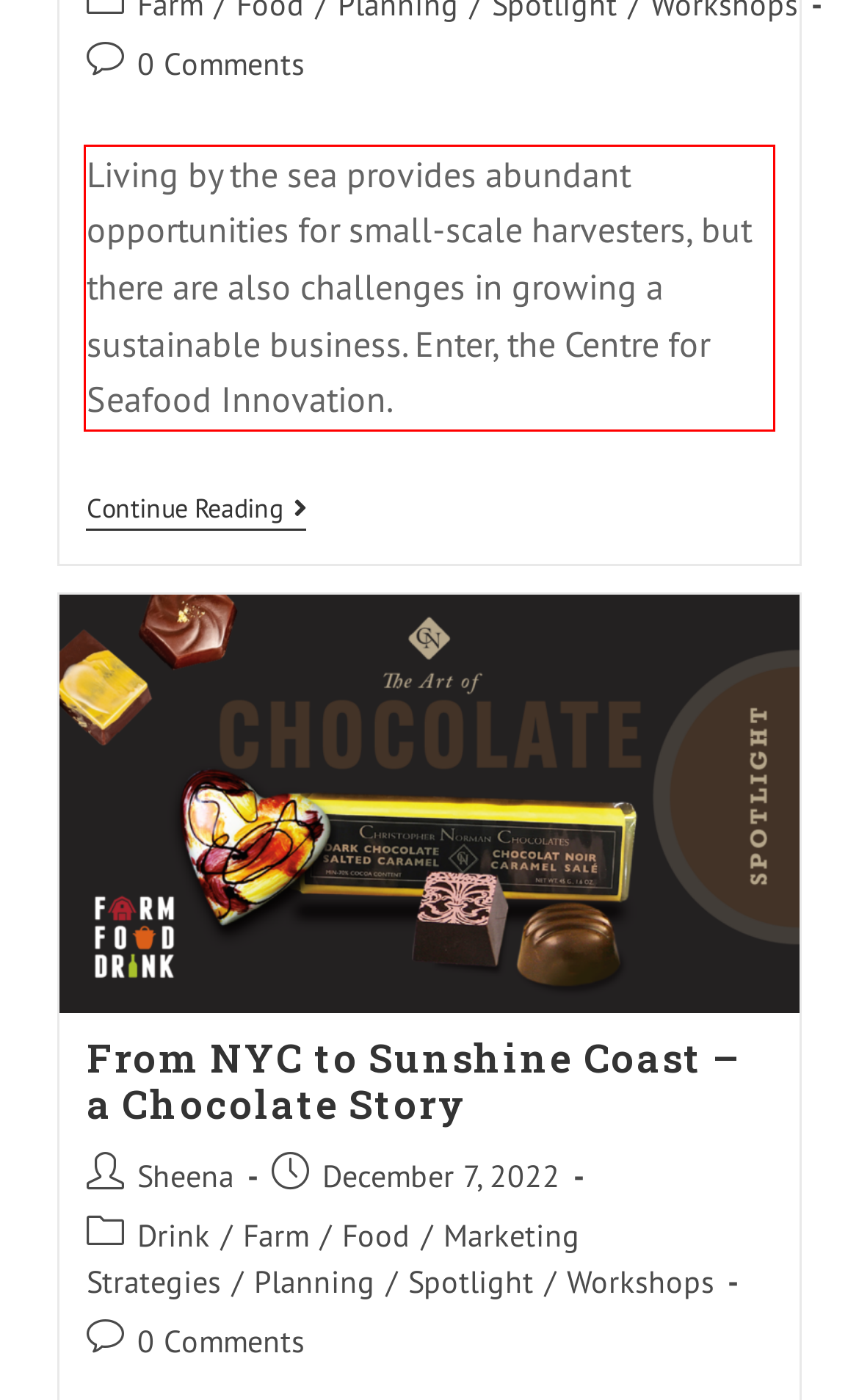Examine the webpage screenshot, find the red bounding box, and extract the text content within this marked area.

Living by the sea provides abundant opportunities for small-scale harvesters, but there are also challenges in growing a sustainable business. Enter, the Centre for Seafood Innovation.